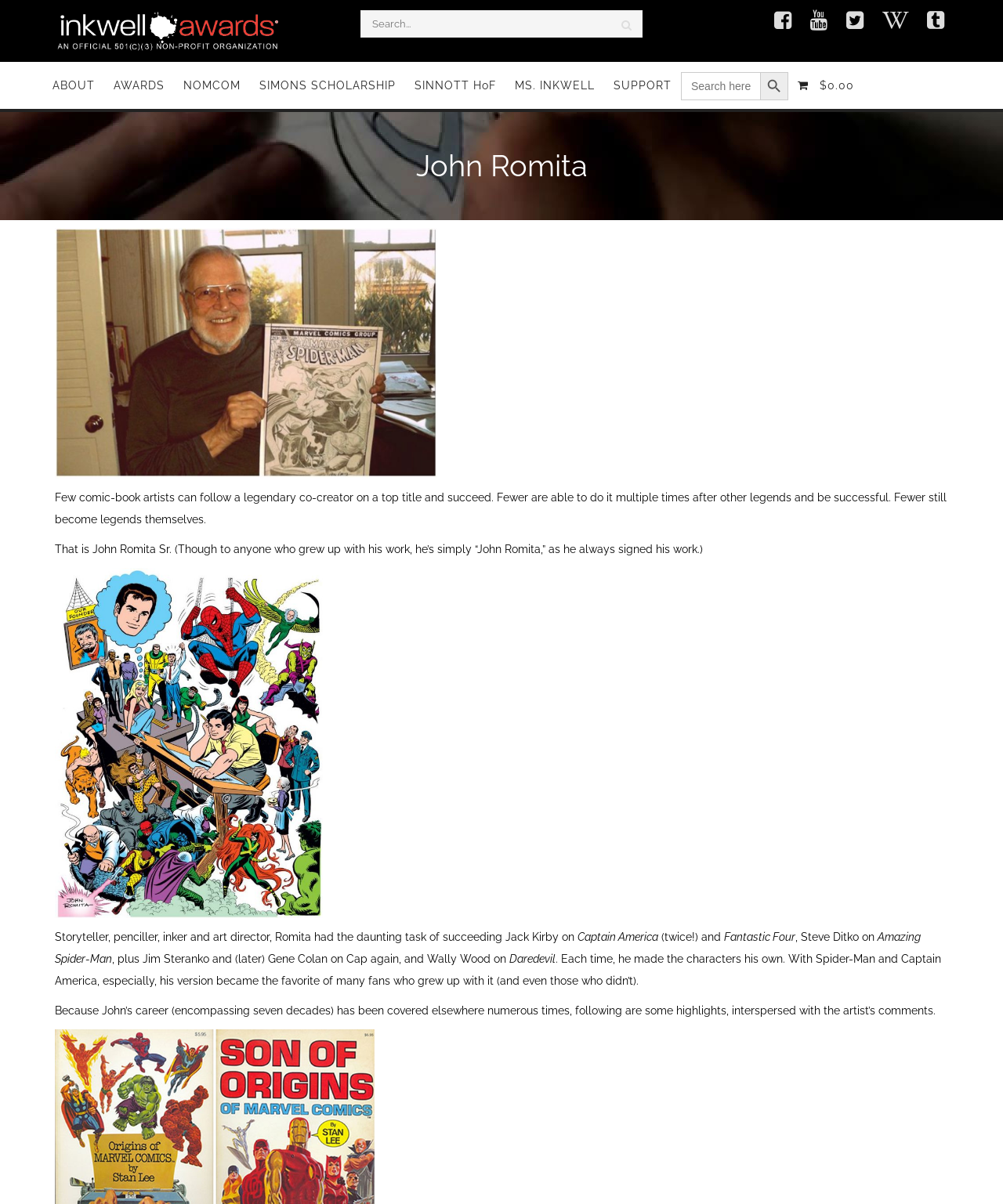Answer the question using only a single word or phrase: 
What is the name of the character mentioned in the text?

Captain America